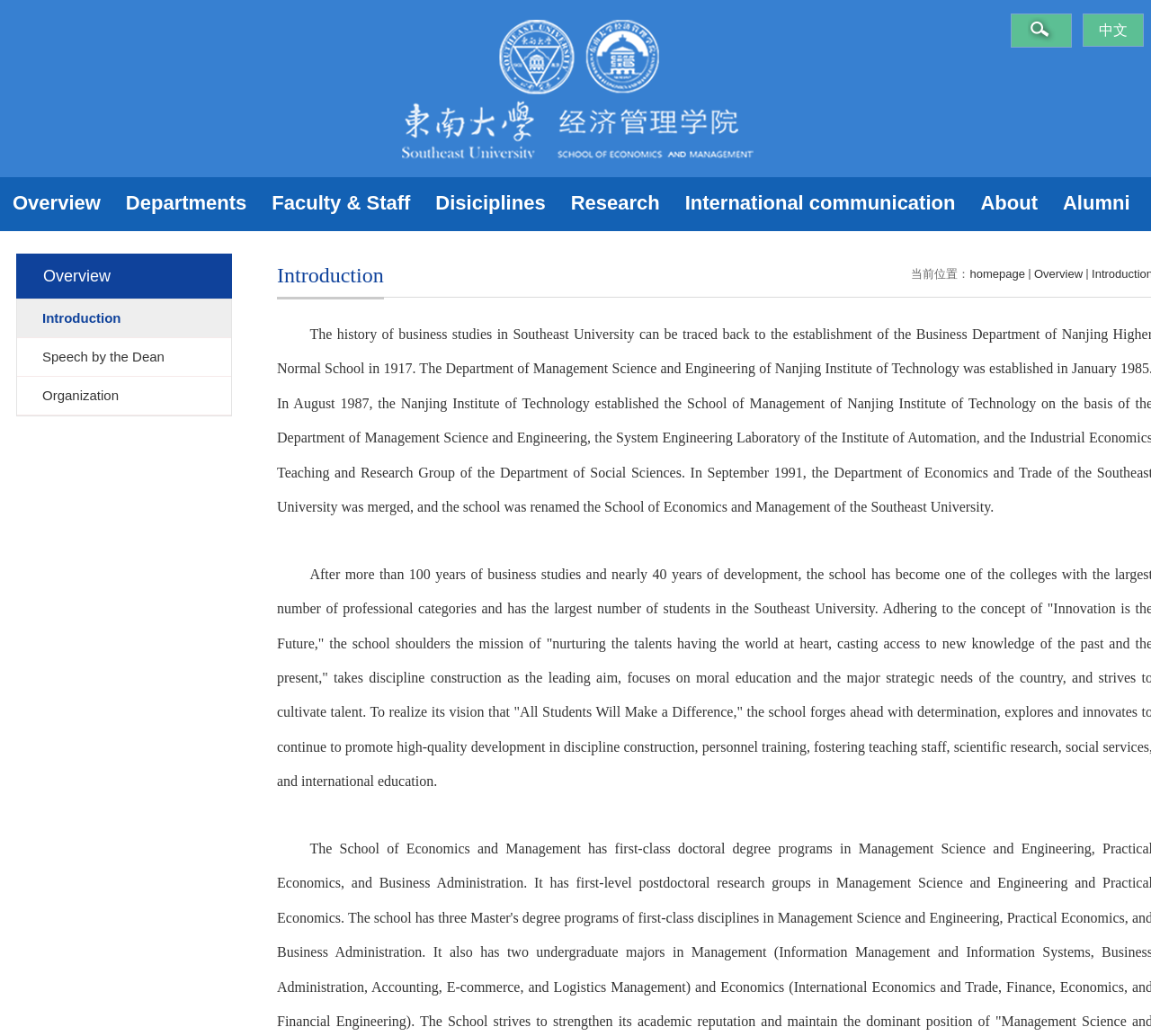Craft a detailed narrative of the webpage's structure and content.

The webpage is about the School of Economics and Management. At the top right corner, there are two links: "中文" and "返回英文网站首页" (Return to English website homepage). Below them, there is an image. 

On the top left side, there is a navigation menu with seven links: "Overview", "Departments", "Faculty & Staff", "Disiciplines", "Research", "International communication", and "About". 

Below the navigation menu, there is a heading "Overview" followed by a sub-navigation menu with four links: "Introduction", "Speech by the Dean", "Organization", and another "Overview" link. 

On the right side of the sub-navigation menu, there is a breadcrumb trail showing the current location, with links to "homepage" and "Overview". 

The main content of the webpage is divided into two sections. The first section has a heading "Introduction" and describes the school, stating that it has a first-class reputation. The second section continues to describe the school's goals, striving to strengthen its academic reputation.